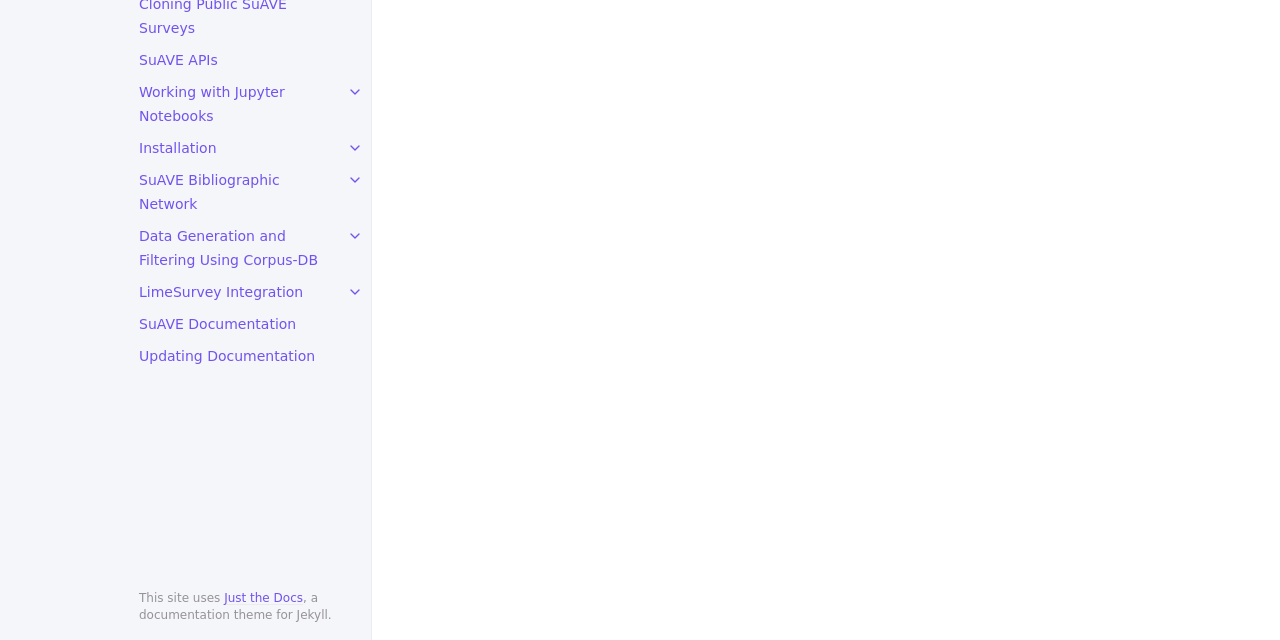Provide the bounding box coordinates of the HTML element this sentence describes: "Updating Documentation". The bounding box coordinates consist of four float numbers between 0 and 1, i.e., [left, top, right, bottom].

[0.084, 0.531, 0.29, 0.581]